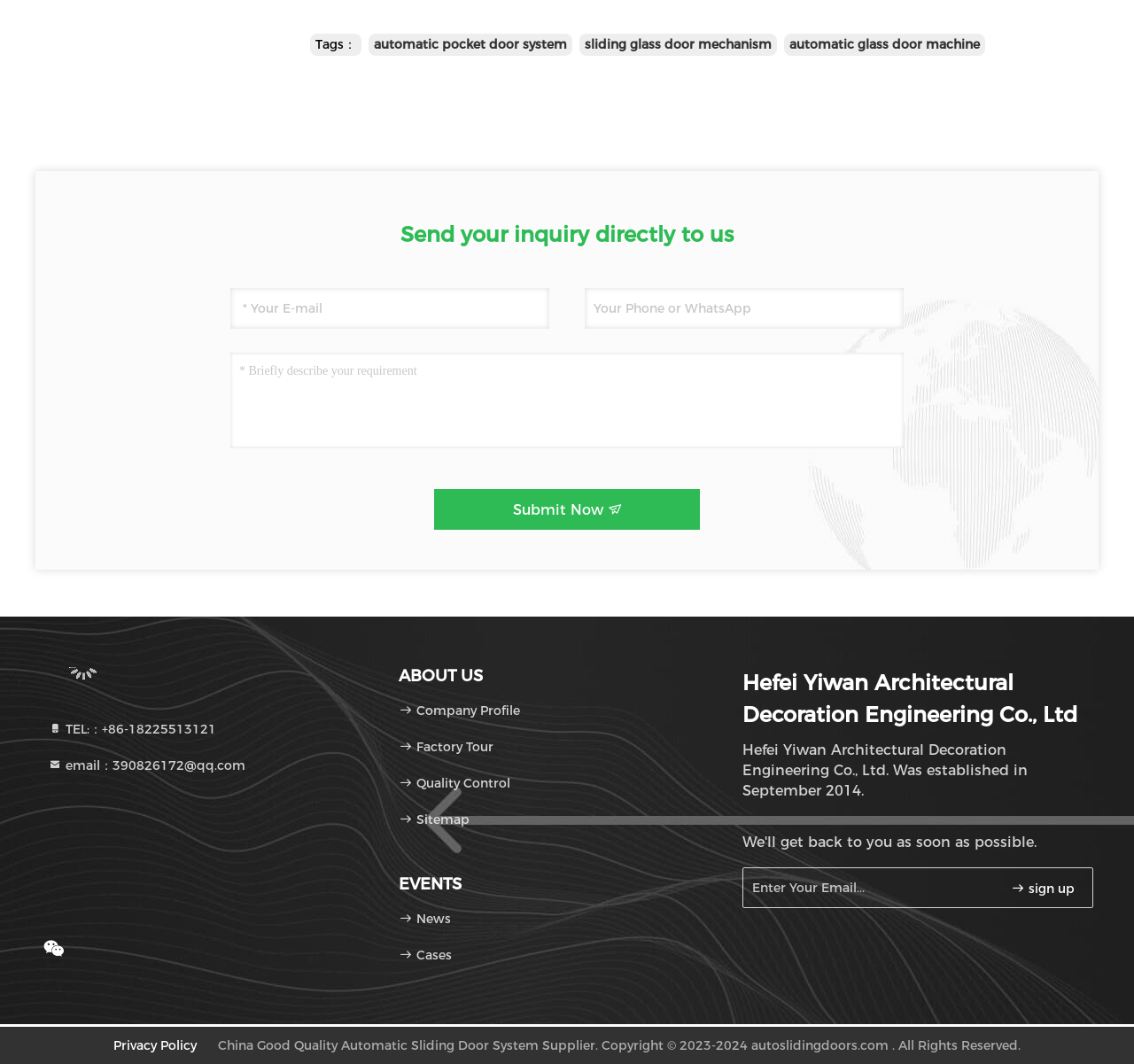Find the bounding box coordinates for the element described here: "Factory Tour".

[0.352, 0.694, 0.435, 0.709]